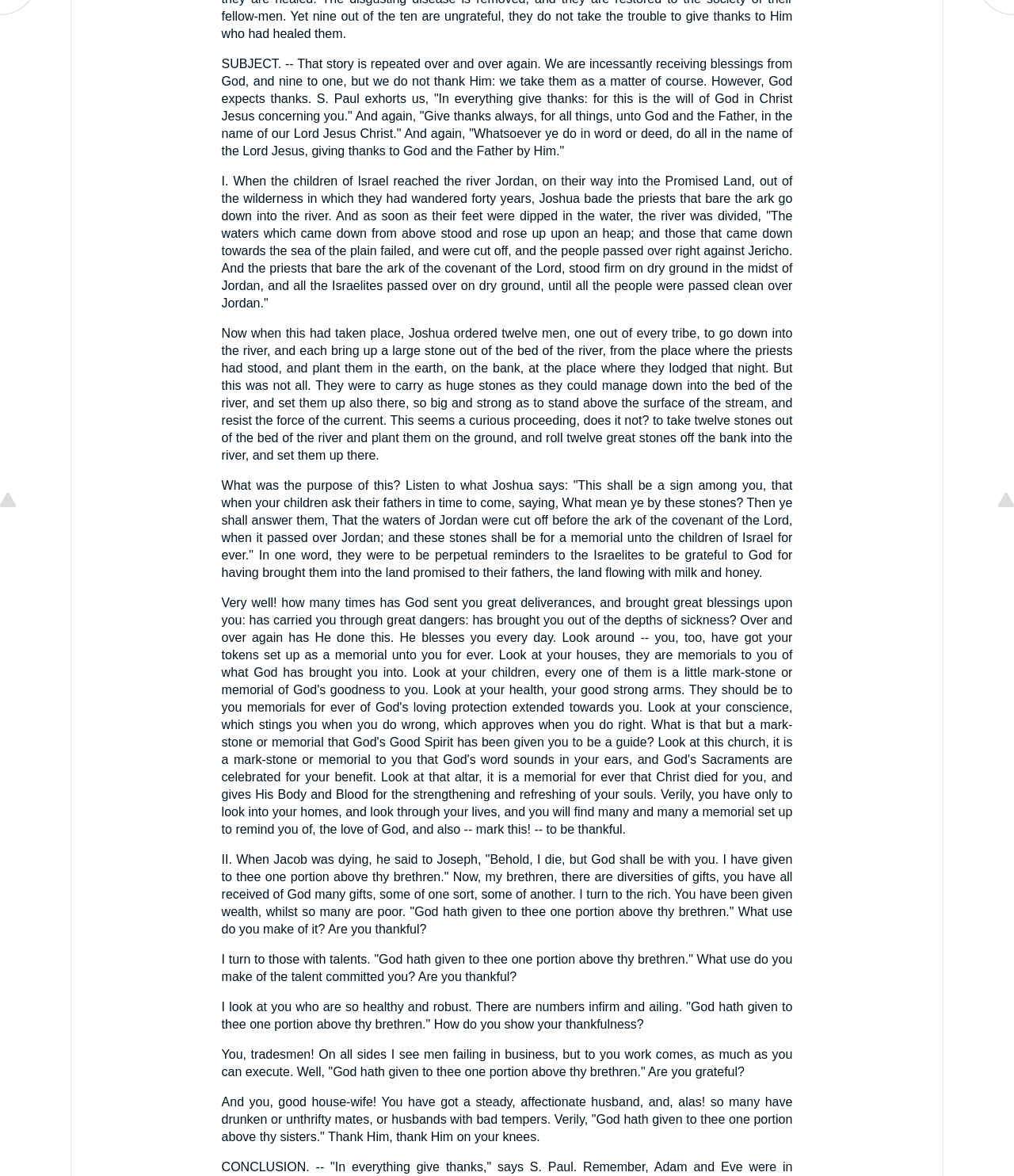Determine the bounding box for the described HTML element: "title="Top of Page"". Ensure the coordinates are four float numbers between 0 and 1 in the format [left, top, right, bottom].

[0.961, 0.422, 1.0, 0.433]